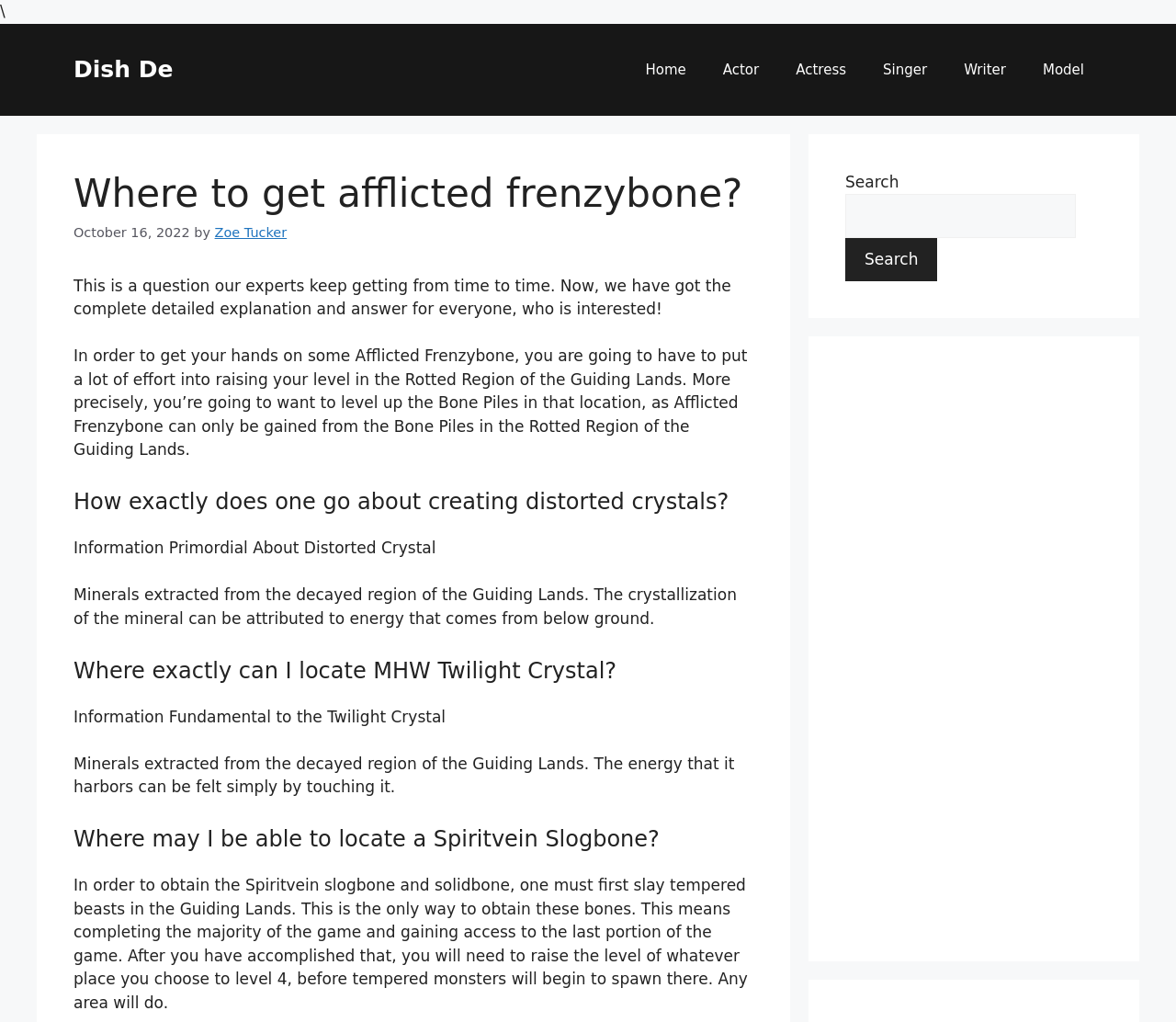What is the topic of the article?
Please provide a single word or phrase as the answer based on the screenshot.

Afflicted Frenzybone